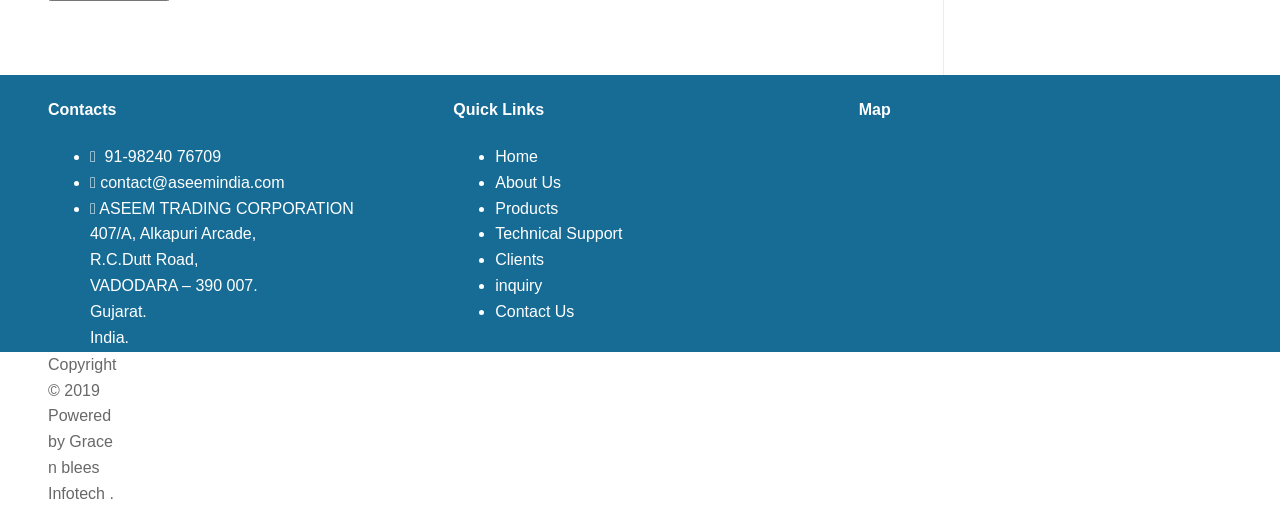Identify the bounding box coordinates of the region that should be clicked to execute the following instruction: "send an inquiry".

[0.387, 0.523, 0.424, 0.555]